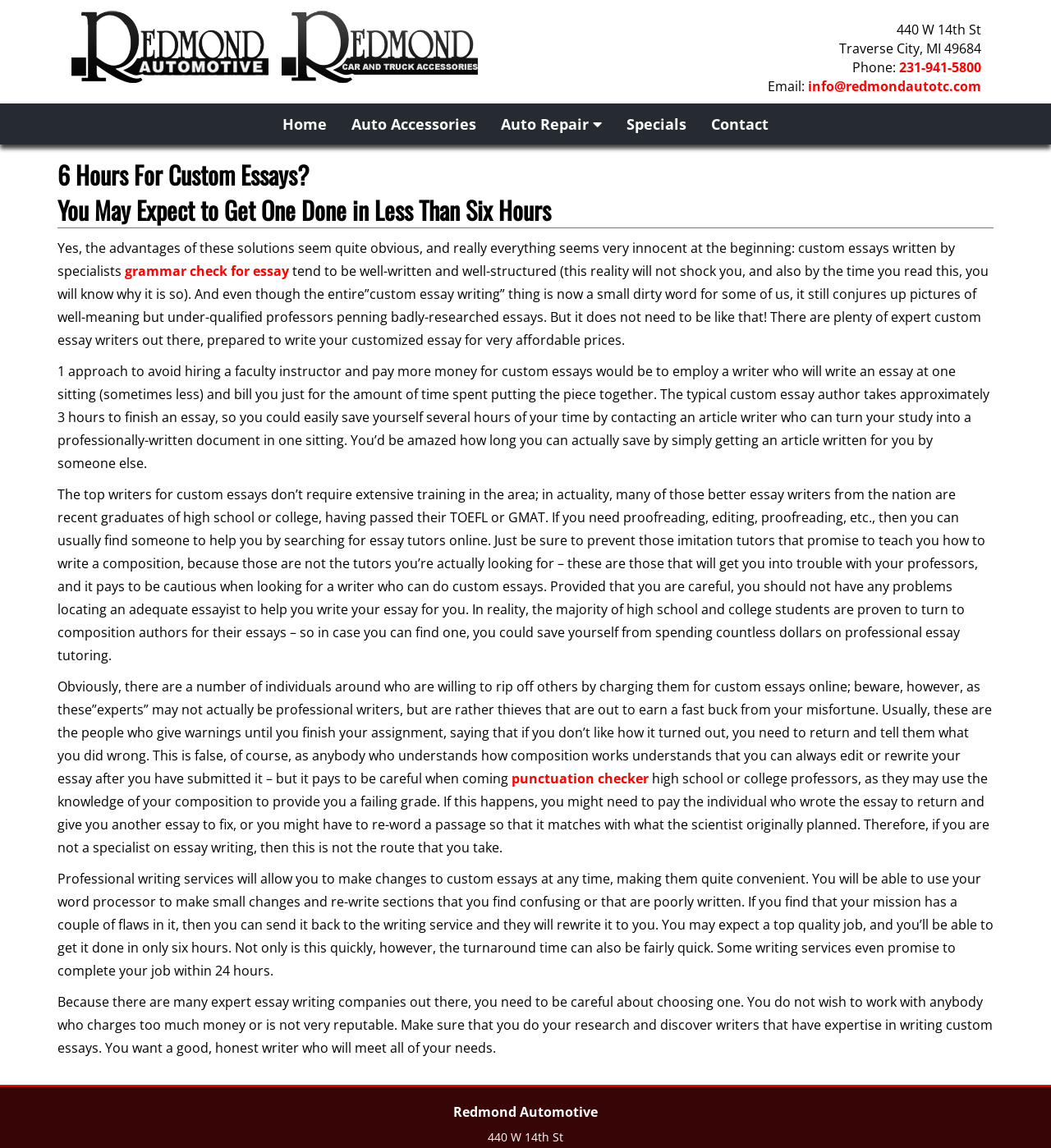What is the topic of the main content of the webpage?
Please answer the question with as much detail as possible using the screenshot.

I analyzed the static text elements in the main content of the webpage and found that they are discussing custom essays, including the advantages and benefits of using expert custom essay writers.